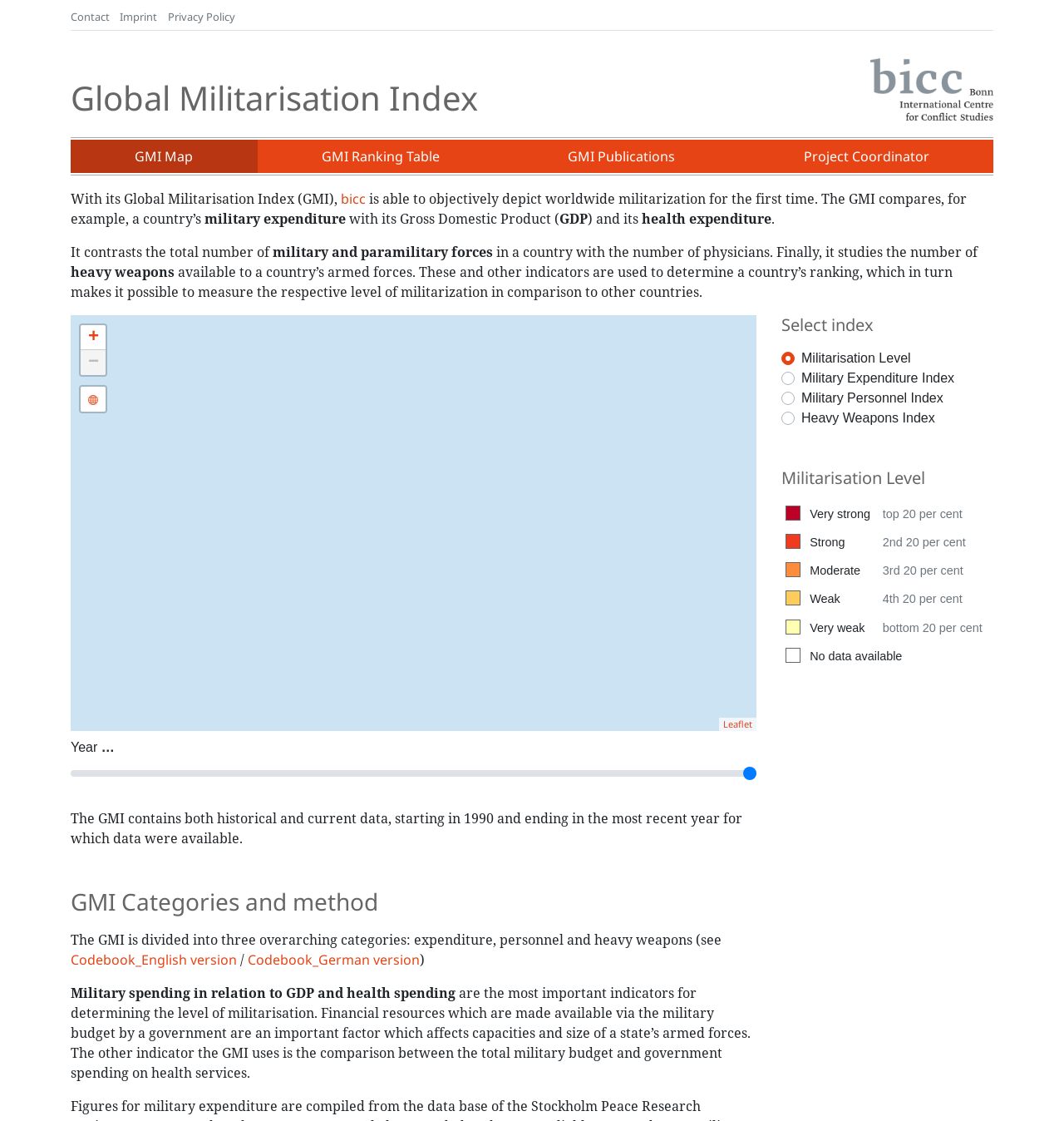Summarize the webpage with a detailed and informative caption.

The webpage is about the Global Militarisation Index (GMI) and its map. At the top, there are several links to related pages, including "Contact", "Imprint", "Privacy Policy", "Global Militarisation Index", "BICC", "GMI Map", "GMI Ranking Table", "GMI Publications", and "Project Coordinator". 

Below these links, there is a brief introduction to the GMI, which explains that it objectively depicts worldwide militarization by comparing a country's military expenditure with its Gross Domestic Product (GDP) and health expenditure. The GMI also contrasts the total number of military and paramilitary forces with the number of physicians and studies the number of heavy weapons available to a country's armed forces.

On the left side of the page, there is a map with zoom in, zoom out, and reset view options. Above the map, there is a slider to select the year, ranging from 2000 to 2022. 

On the right side of the page, there are several sections. The first section allows users to select an index, with options including "Militarisation Level", "Military Expenditure Index", "Military Personnel Index", and "Heavy Weapons Index". Below this, there is a table explaining the militarization levels, with categories including "Very strong", "Strong", "Moderate", "Weak", and "Very weak". 

Further down, there is a section explaining that the GMI contains both historical and current data, starting from 1990. Another section explains the GMI categories and method, which are divided into three overarching categories: expenditure, personnel, and heavy weapons. There are also links to codebooks in English and German versions. Finally, there is a section explaining the importance of military spending in relation to GDP and health spending in determining the level of militarization.